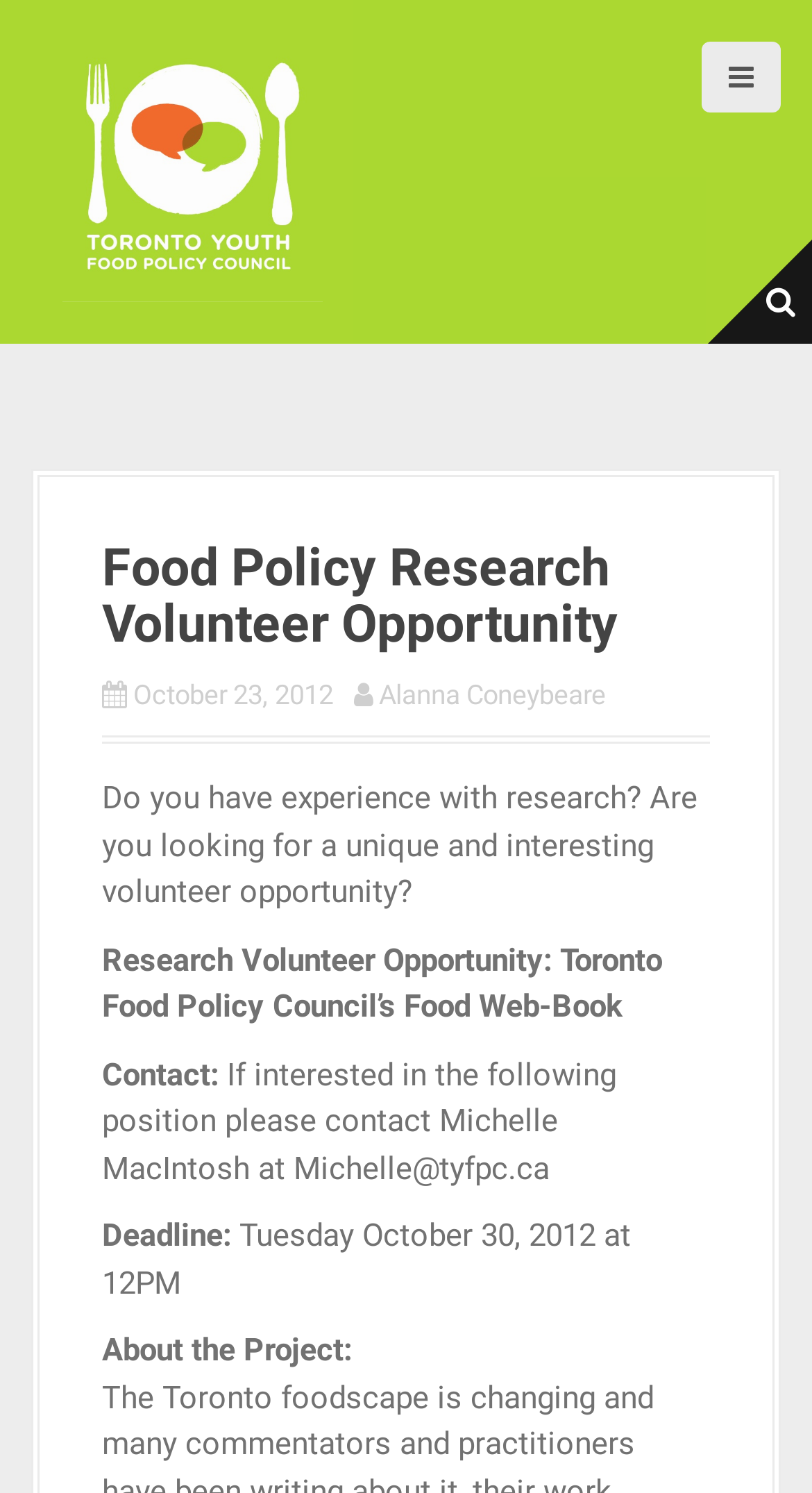Identify the bounding box of the HTML element described here: "Alanna Coneybeare". Provide the coordinates as four float numbers between 0 and 1: [left, top, right, bottom].

[0.467, 0.455, 0.746, 0.475]